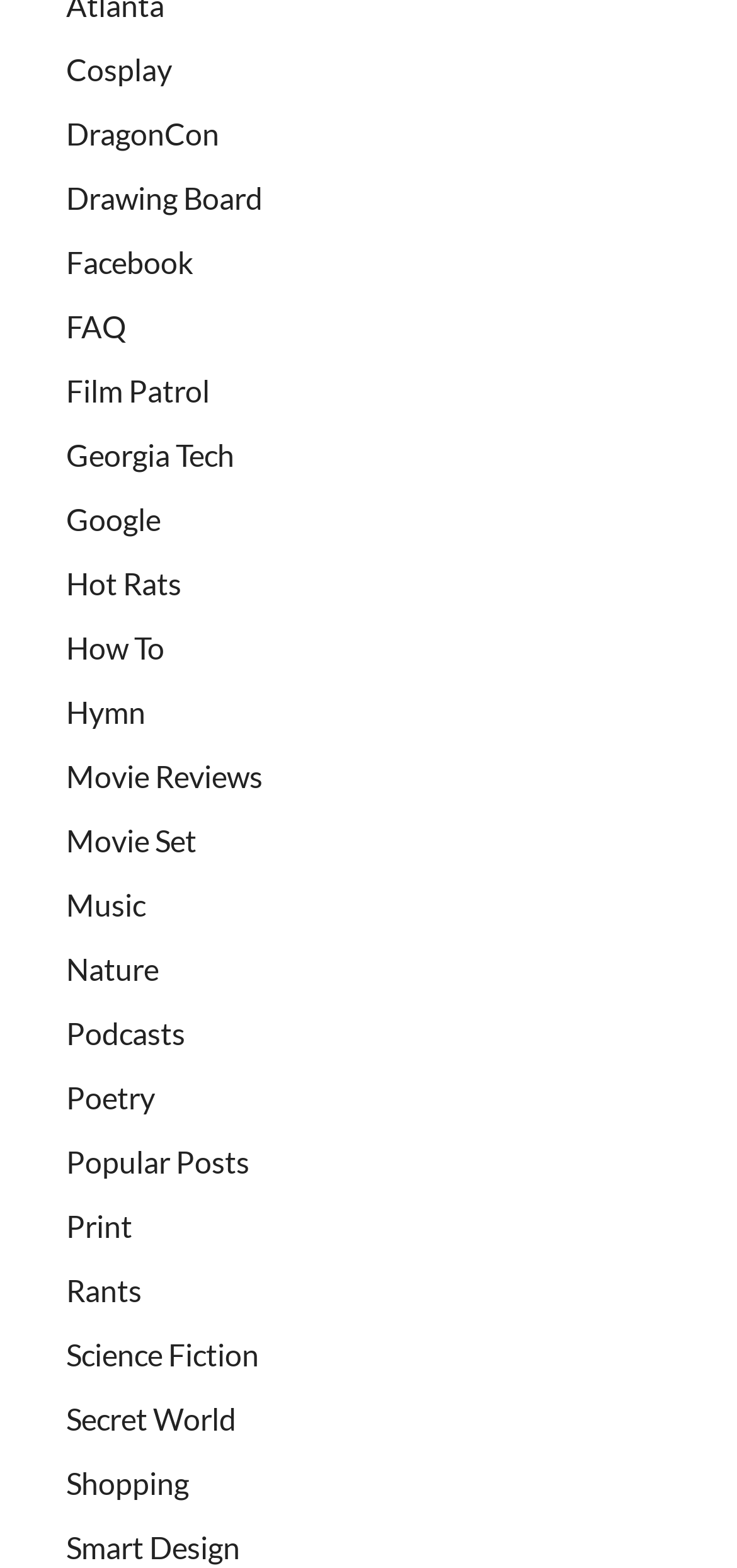Please identify the bounding box coordinates of the area that needs to be clicked to follow this instruction: "read the FAQ".

[0.09, 0.197, 0.172, 0.22]